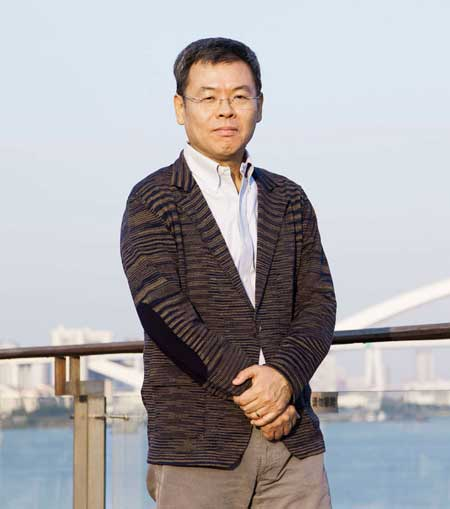Illustrate the image with a detailed and descriptive caption.

The image features a man standing confidently by a waterfront railing, dressed in a stylish dark striped cardigan over a white shirt. His glasses and relaxed pose convey a sense of approachability and thoughtfulness. In the background, a bright blue sky and a modern bridge can be seen, suggesting a sunny day and an urban setting. The context of this image ties into an article titled "Museum aims to serve the public," which discusses Budi Tek and his vision for the Yuz Museum in Shanghai, aiming to elevate contemporary art alongside global institutions like MoMA and the Guggenheim. This aligns with his dedication to art accessibility and cultural enrichment, highlighting the importance of private museums in a public context.